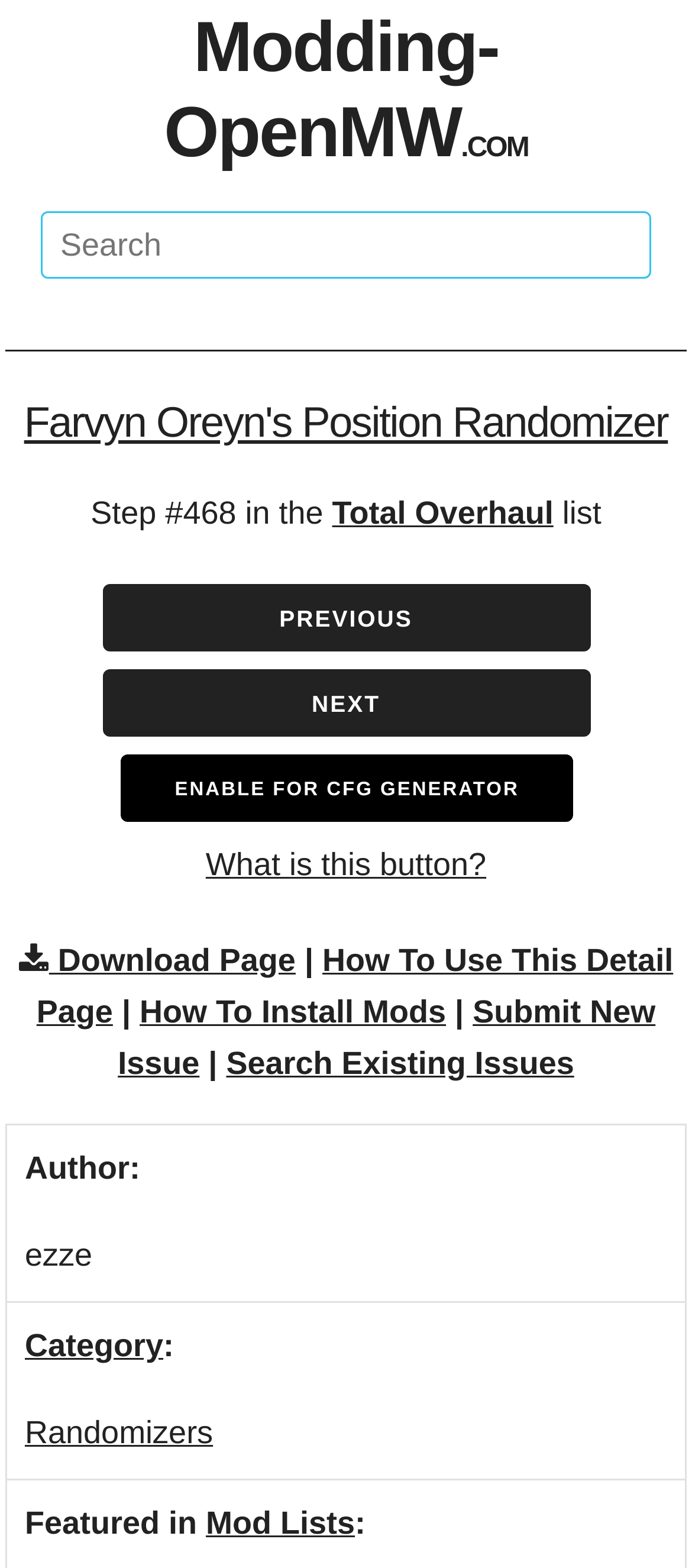Please determine the bounding box coordinates of the element to click on in order to accomplish the following task: "Enable for CFG generator". Ensure the coordinates are four float numbers ranging from 0 to 1, i.e., [left, top, right, bottom].

[0.173, 0.481, 0.827, 0.524]